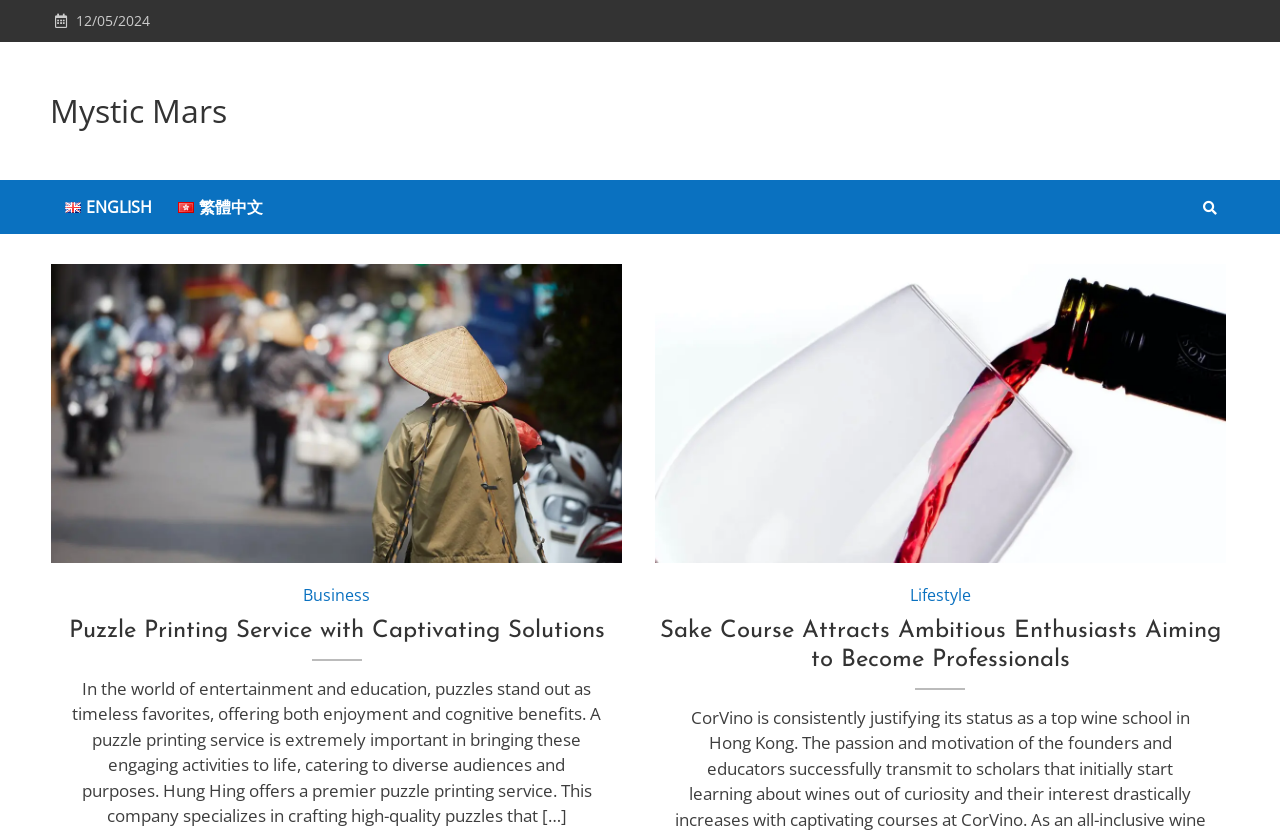Identify the bounding box for the UI element described as: "Business". The coordinates should be four float numbers between 0 and 1, i.e., [left, top, right, bottom].

[0.237, 0.698, 0.289, 0.725]